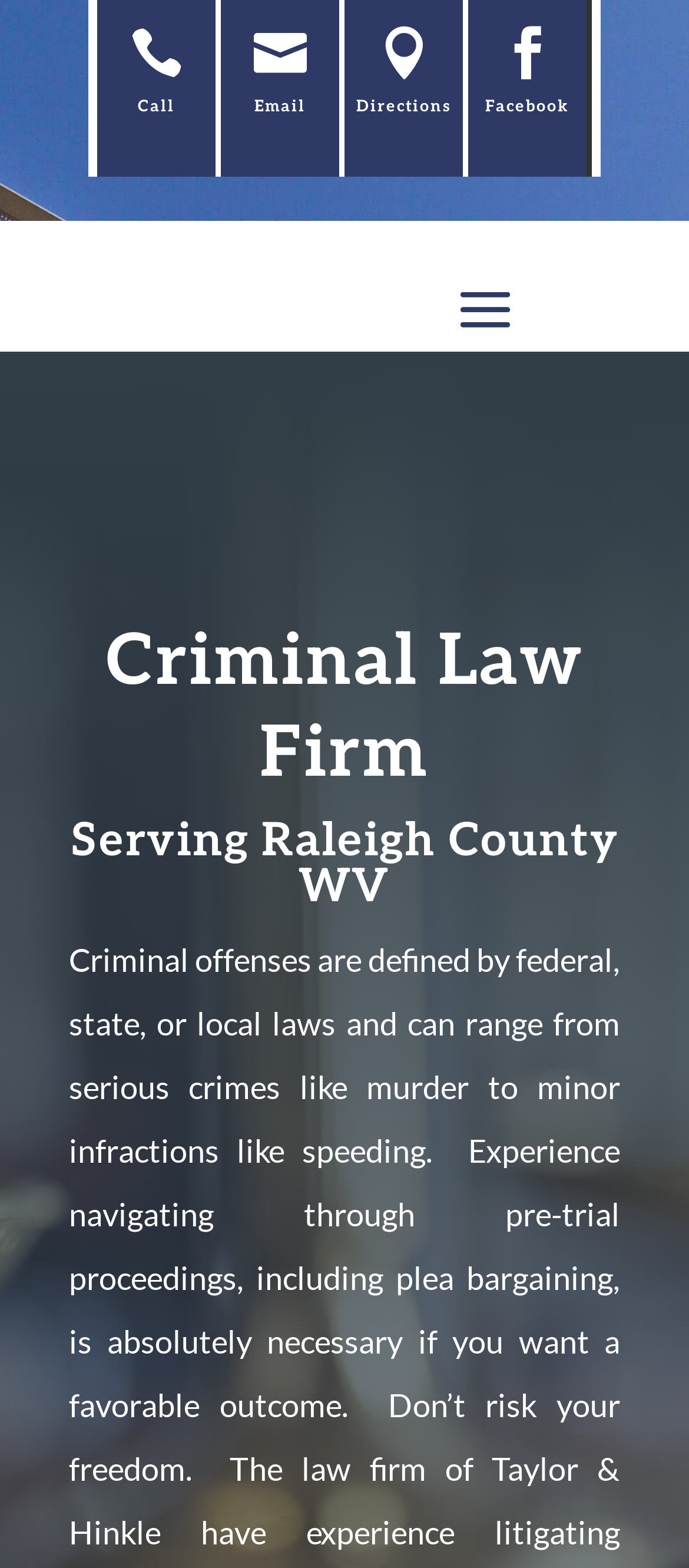How many attorneys are mentioned?
Craft a detailed and extensive response to the question.

I found the answer by looking at the title of the webpage. The title is 'Criminal Law Firm Serving Raleigh County WV - Taylor, Hinkle & Taylor, Attorneys at Law', which suggests that there are three attorneys: Taylor, Hinkle, and Taylor.